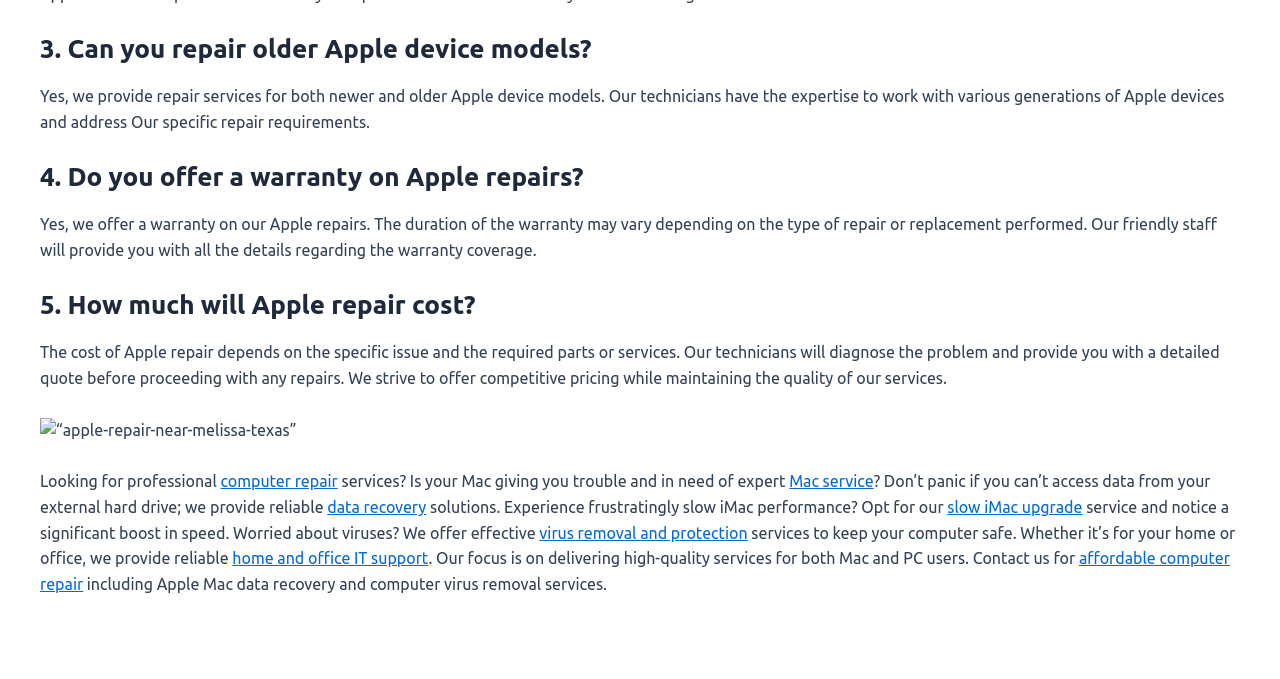Answer the question in a single word or phrase:
What is the purpose of the image on the webpage?

To illustrate Apple repair